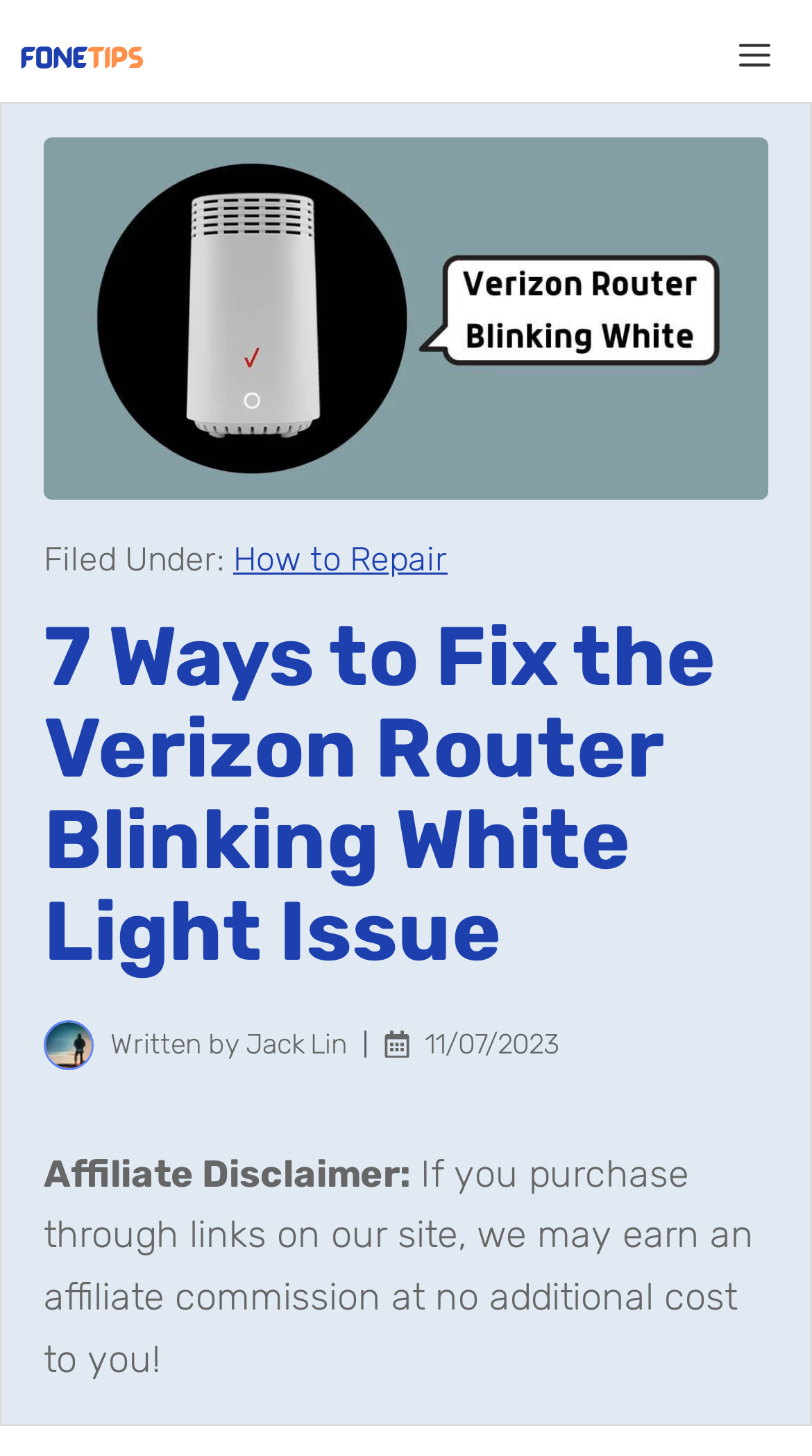Write a detailed summary of the webpage, including text, images, and layout.

The webpage is about fixing the Verizon router blinking white light issue. At the top, there is a navigation bar with a link to "fone.tips" and a button labeled "Menu" on the right side. Below the navigation bar, there is a section with the label "Filed Under:" followed by a link to "How to Repair". 

The main heading "7 Ways to Fix the Verizon Router Blinking White Light Issue" is centered and prominent on the page. Below the heading, there is a small image of a person named Jack, with a caption "Written by Jack Lin" next to it. The date "11/07/2023" is also displayed nearby.

Further down, there is a disclaimer section with the title "Affiliate Disclaimer:" and a paragraph of text explaining the affiliate commission policy. 

The page also features a large image of a Verizon router with a blinking white light, which is likely the main topic of the article. The image is placed above the disclaimer section.